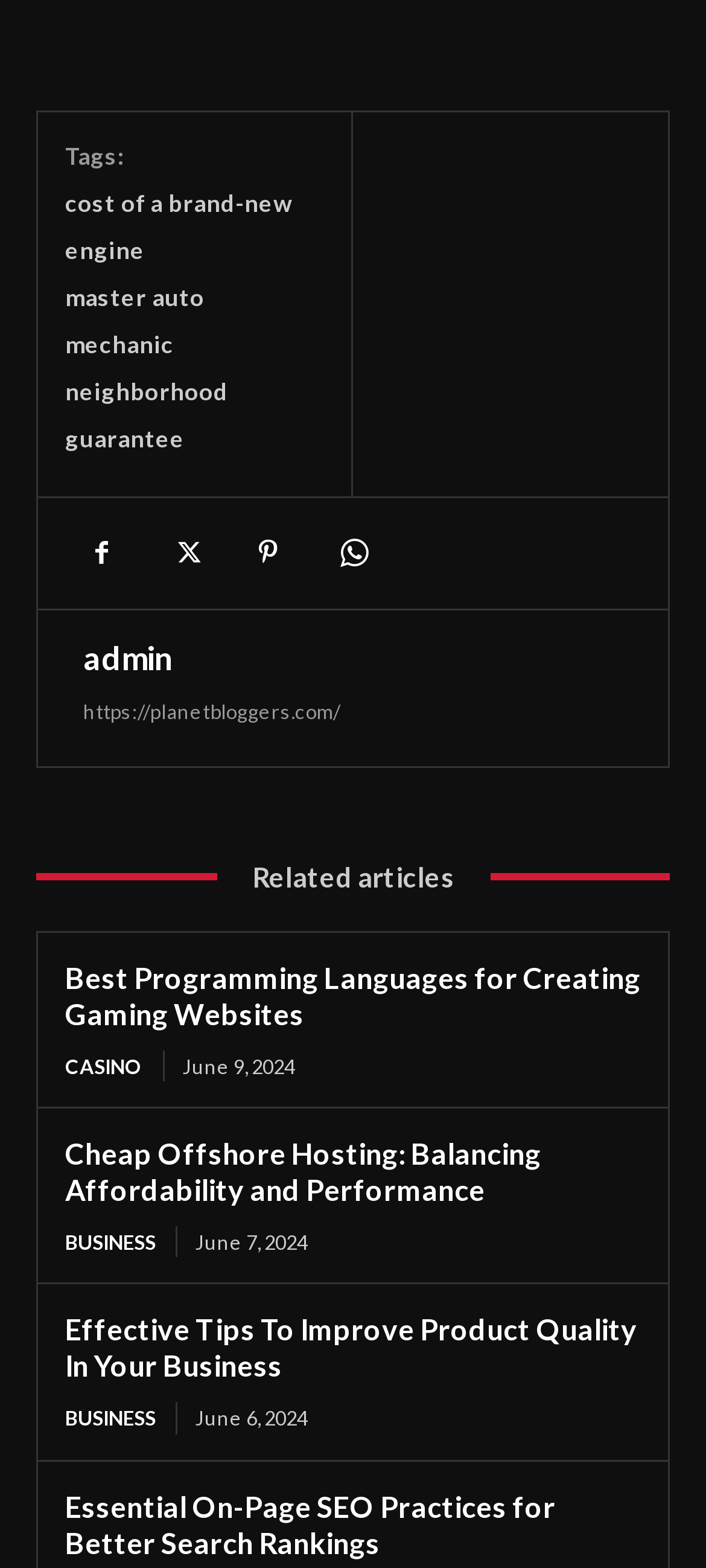Determine the bounding box coordinates of the UI element described by: "master auto mechanic".

[0.092, 0.18, 0.29, 0.229]